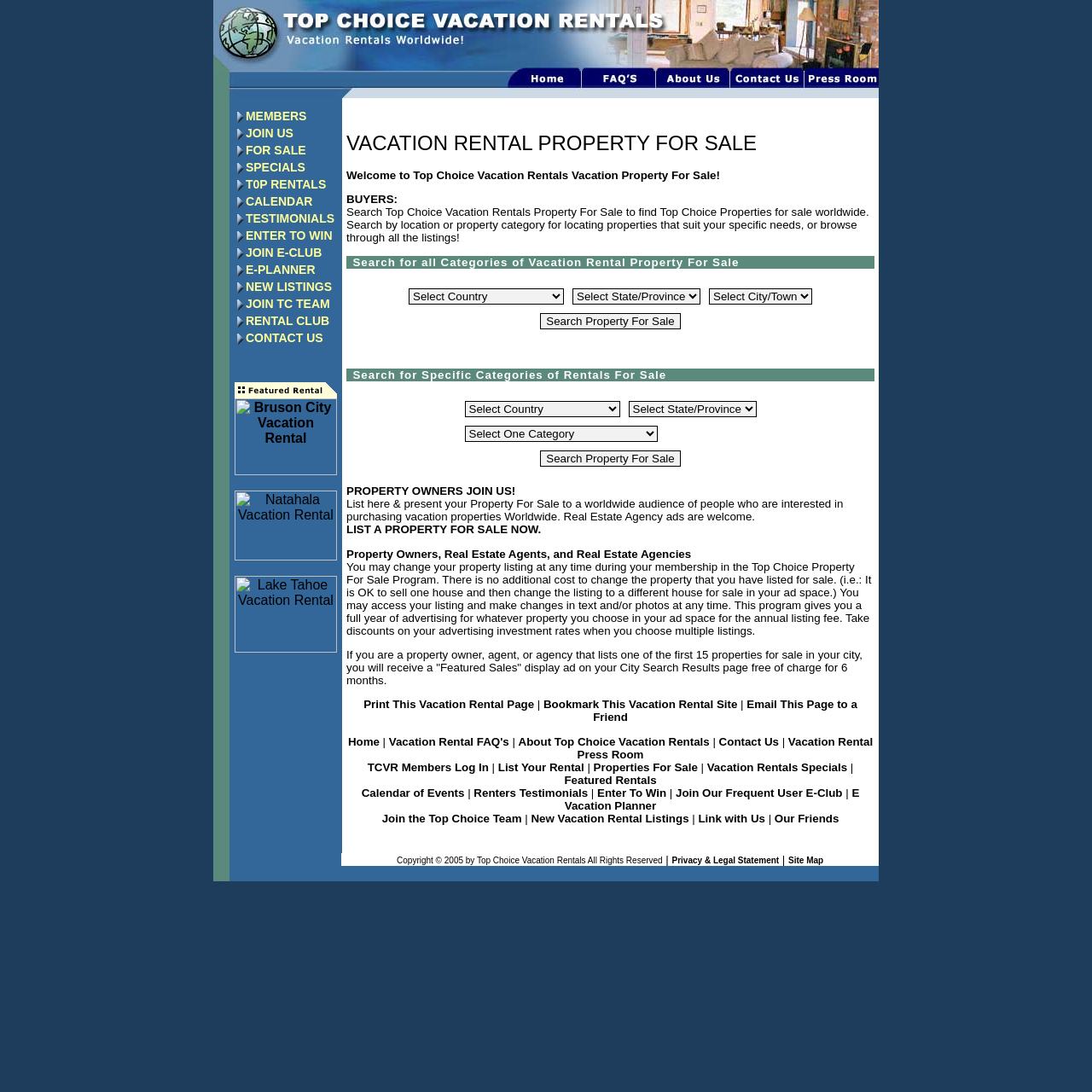Give a succinct answer to this question in a single word or phrase: 
How many icons are present in the top section of the webpage?

2